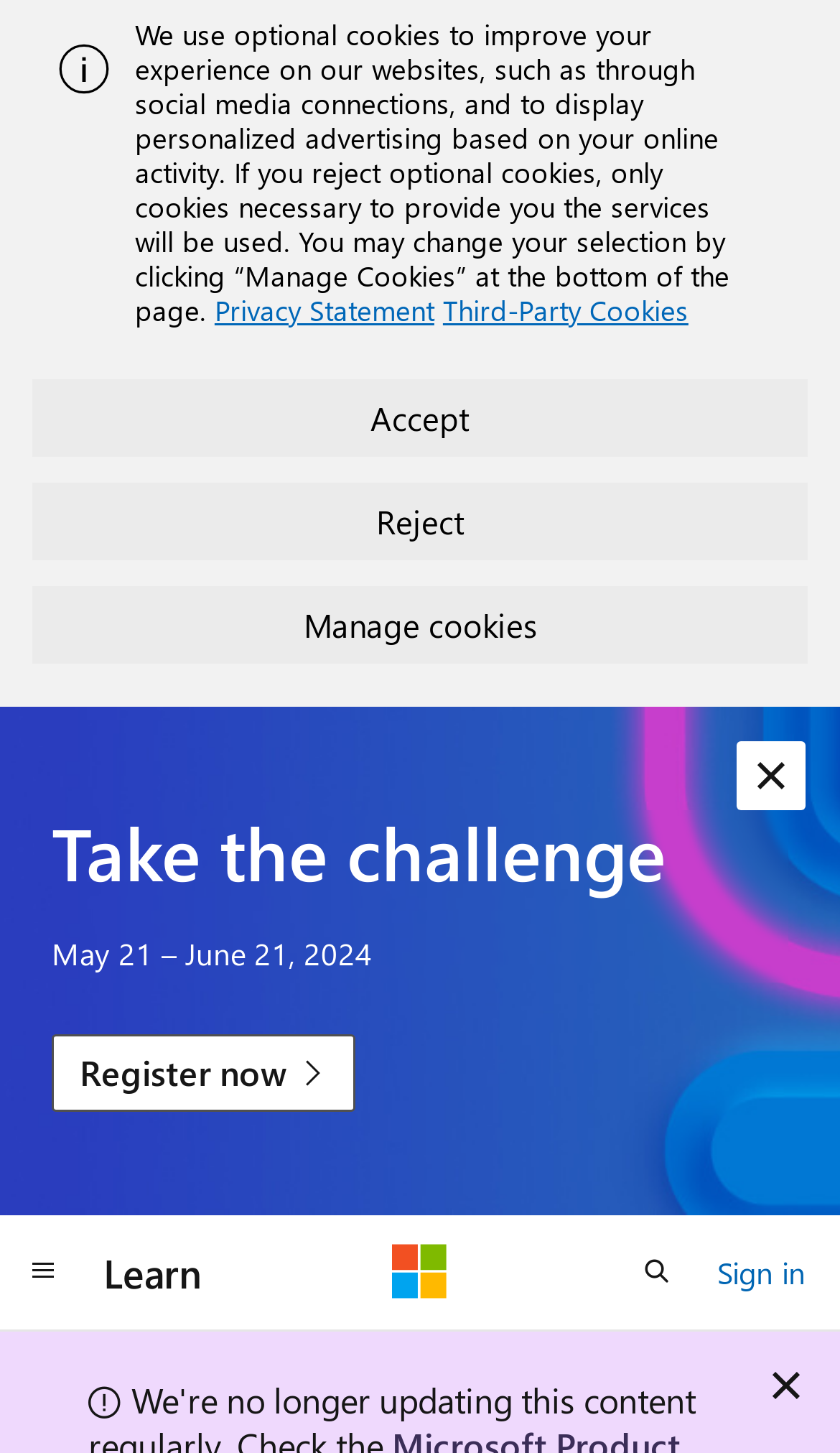Find the bounding box coordinates for the HTML element described in this sentence: "aria-label="Global navigation" title="Global navigation"". Provide the coordinates as four float numbers between 0 and 1, in the format [left, top, right, bottom].

[0.0, 0.849, 0.103, 0.902]